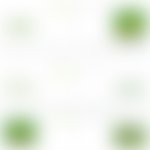When are the promotional banners often used?
Look at the webpage screenshot and answer the question with a detailed explanation.

The caption emphasizes maximizing sales opportunities through compelling creative content, particularly during festive occasions, suggesting that the promotional banners are often used during holidays or special events.